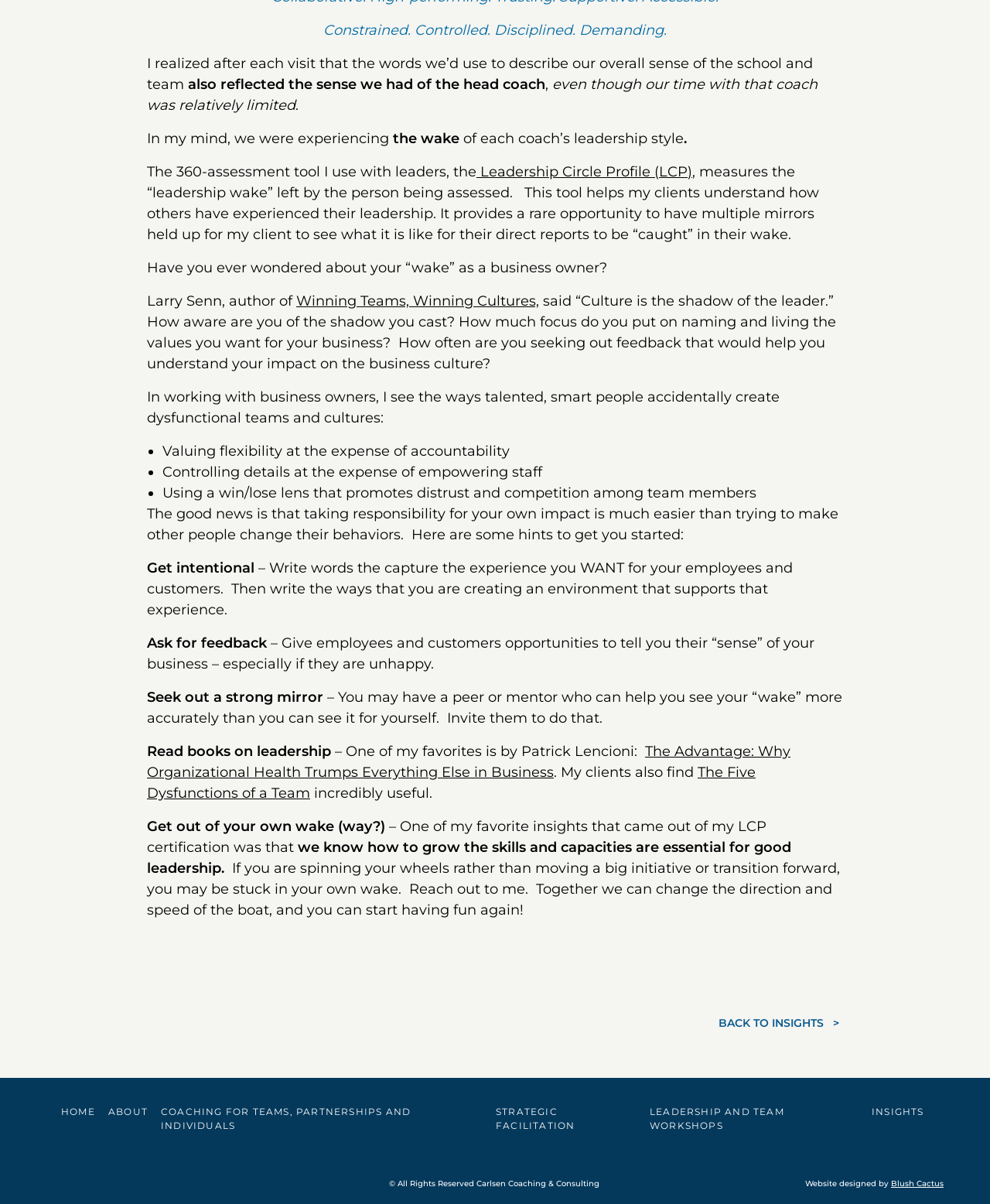Find the bounding box coordinates of the area to click in order to follow the instruction: "Visit the website of Blush Cactus".

[0.9, 0.979, 0.953, 0.987]